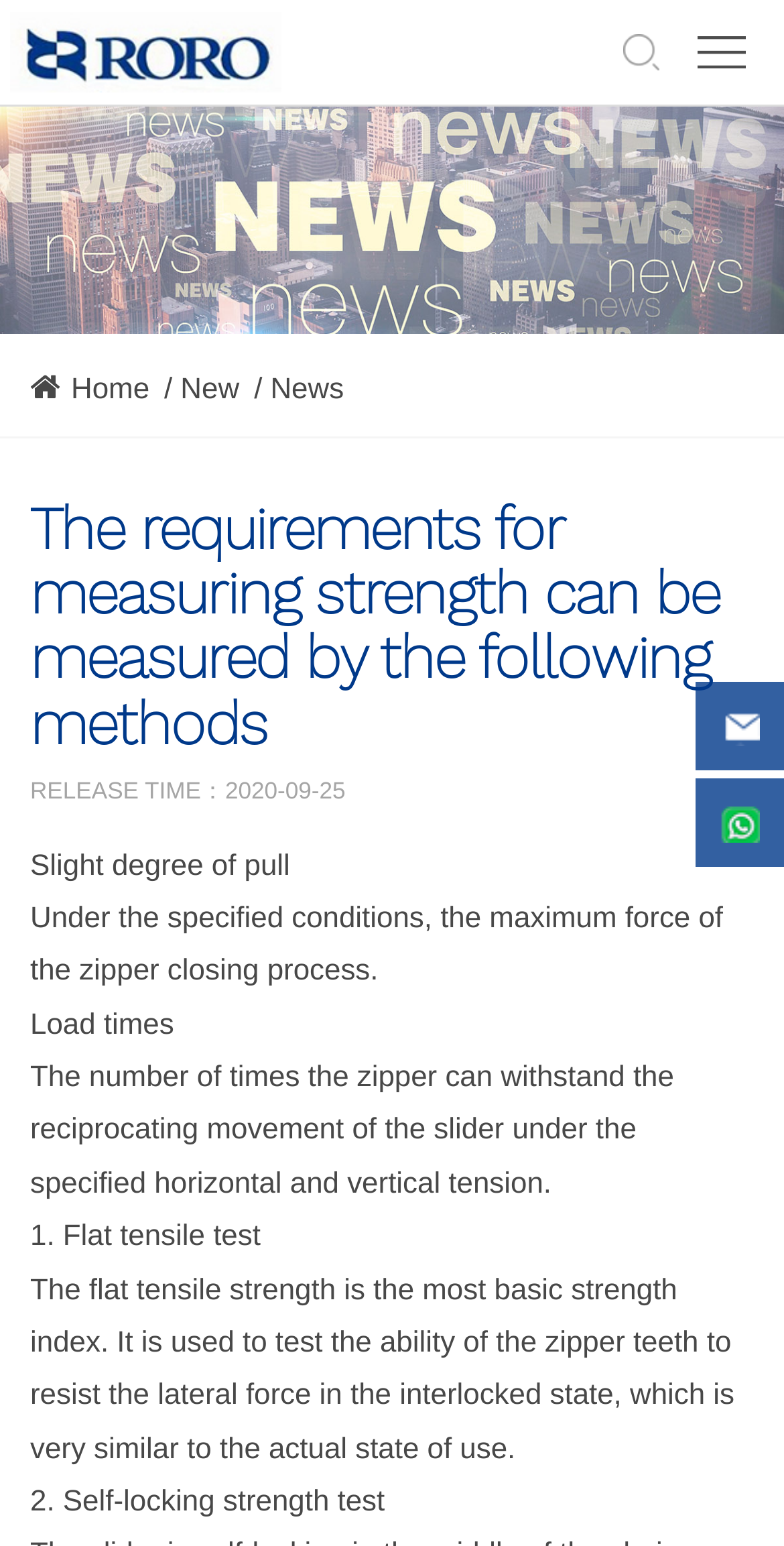Can you find and generate the webpage's heading?

The requirements for measuring strength can be measured by the following methods